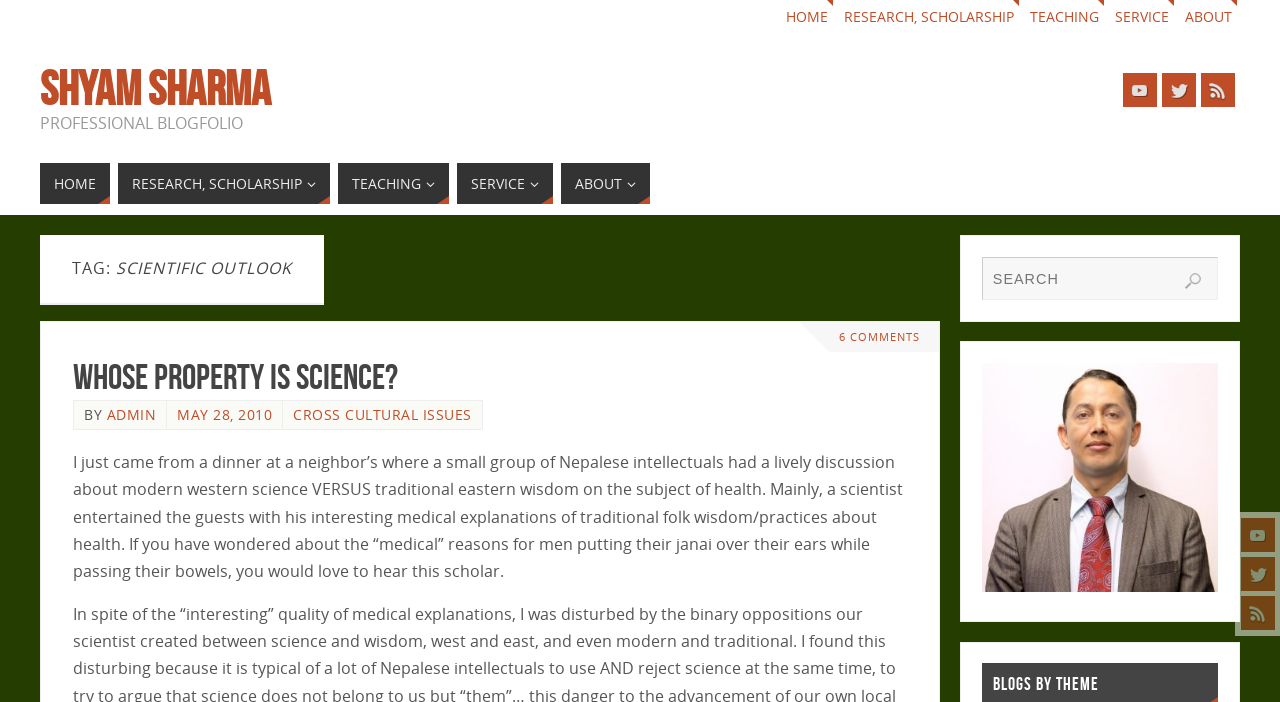Could you find the bounding box coordinates of the clickable area to complete this instruction: "read the article 'Whose Property is Science?'"?

[0.057, 0.504, 0.709, 0.609]